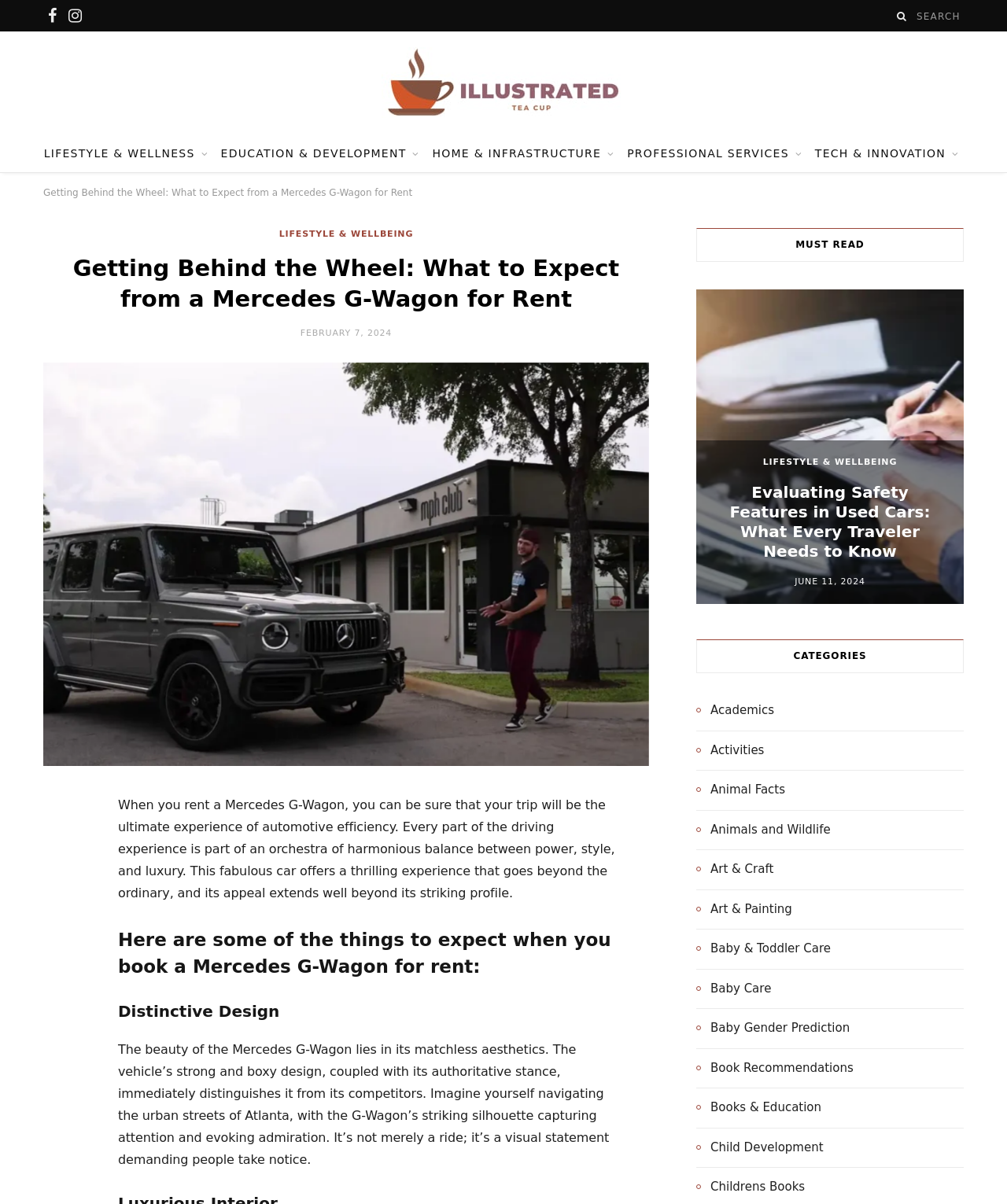Please give the bounding box coordinates of the area that should be clicked to fulfill the following instruction: "Visit Facebook page". The coordinates should be in the format of four float numbers from 0 to 1, i.e., [left, top, right, bottom].

[0.043, 0.0, 0.062, 0.026]